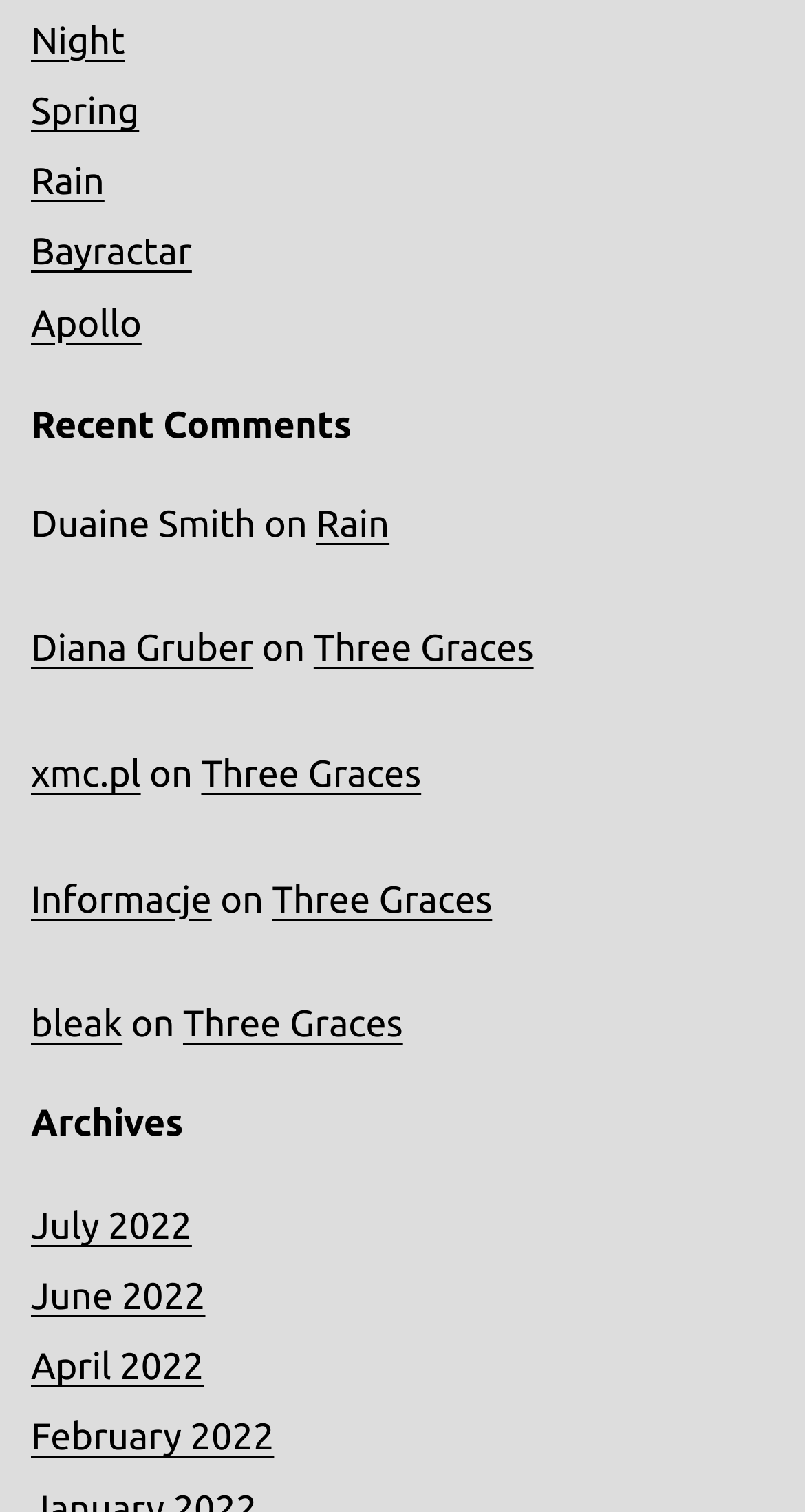Kindly determine the bounding box coordinates for the clickable area to achieve the given instruction: "Select the 'July 2022' archive".

[0.038, 0.797, 0.238, 0.825]